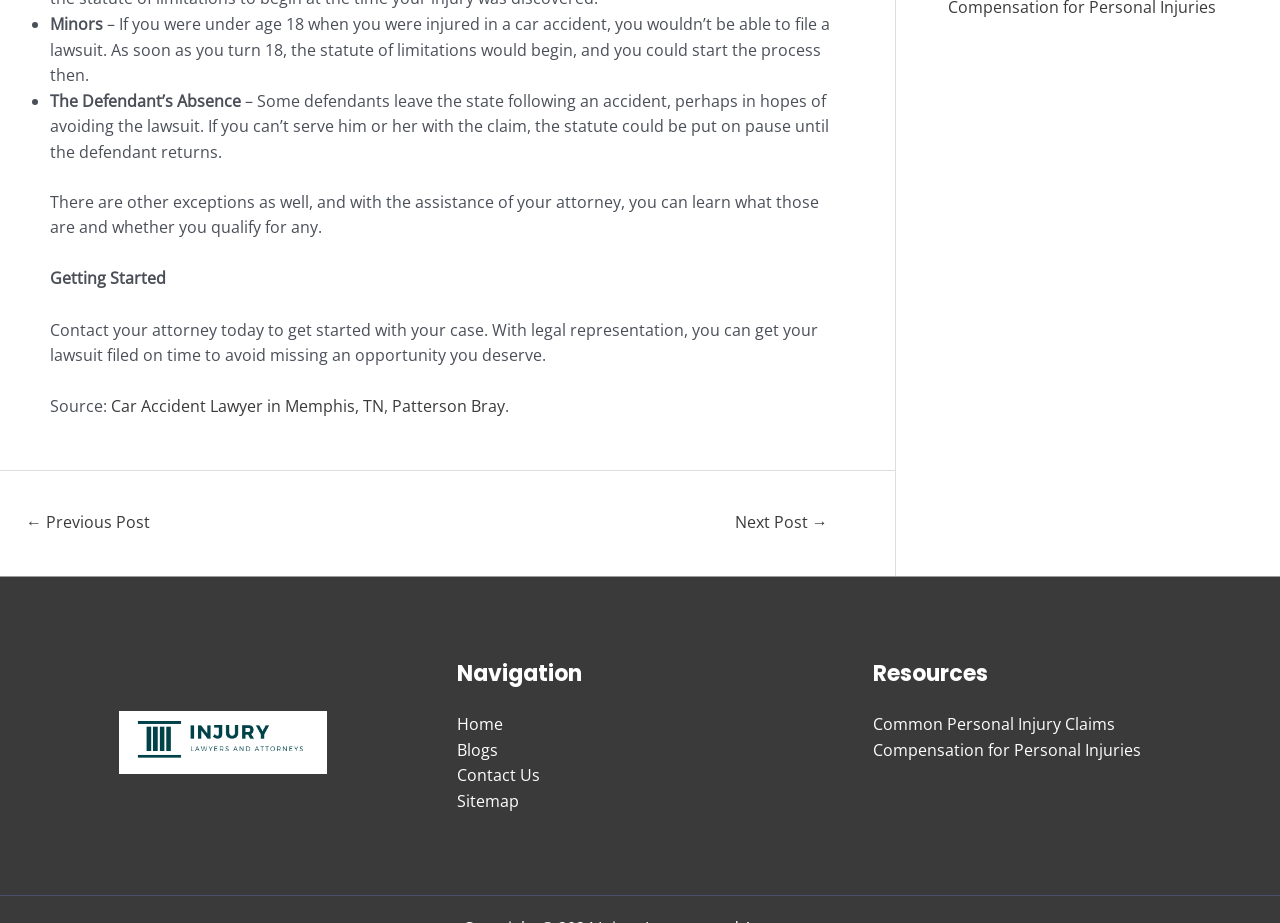Find the bounding box coordinates of the clickable region needed to perform the following instruction: "Click on 'Common Personal Injury Claims'". The coordinates should be provided as four float numbers between 0 and 1, i.e., [left, top, right, bottom].

[0.682, 0.773, 0.871, 0.797]